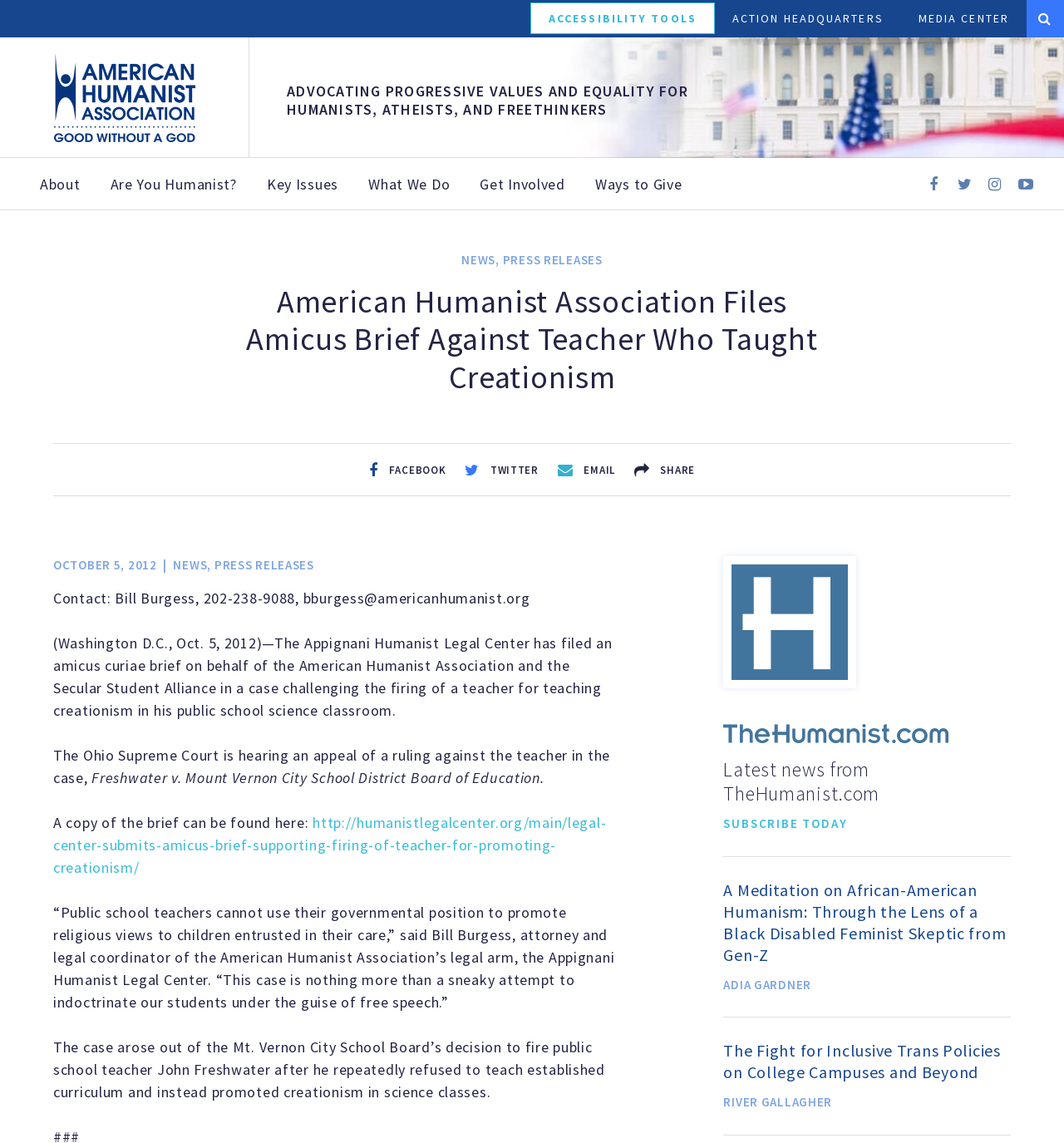Please reply to the following question using a single word or phrase: 
What is the name of the organization filing an amicus brief?

American Humanist Association